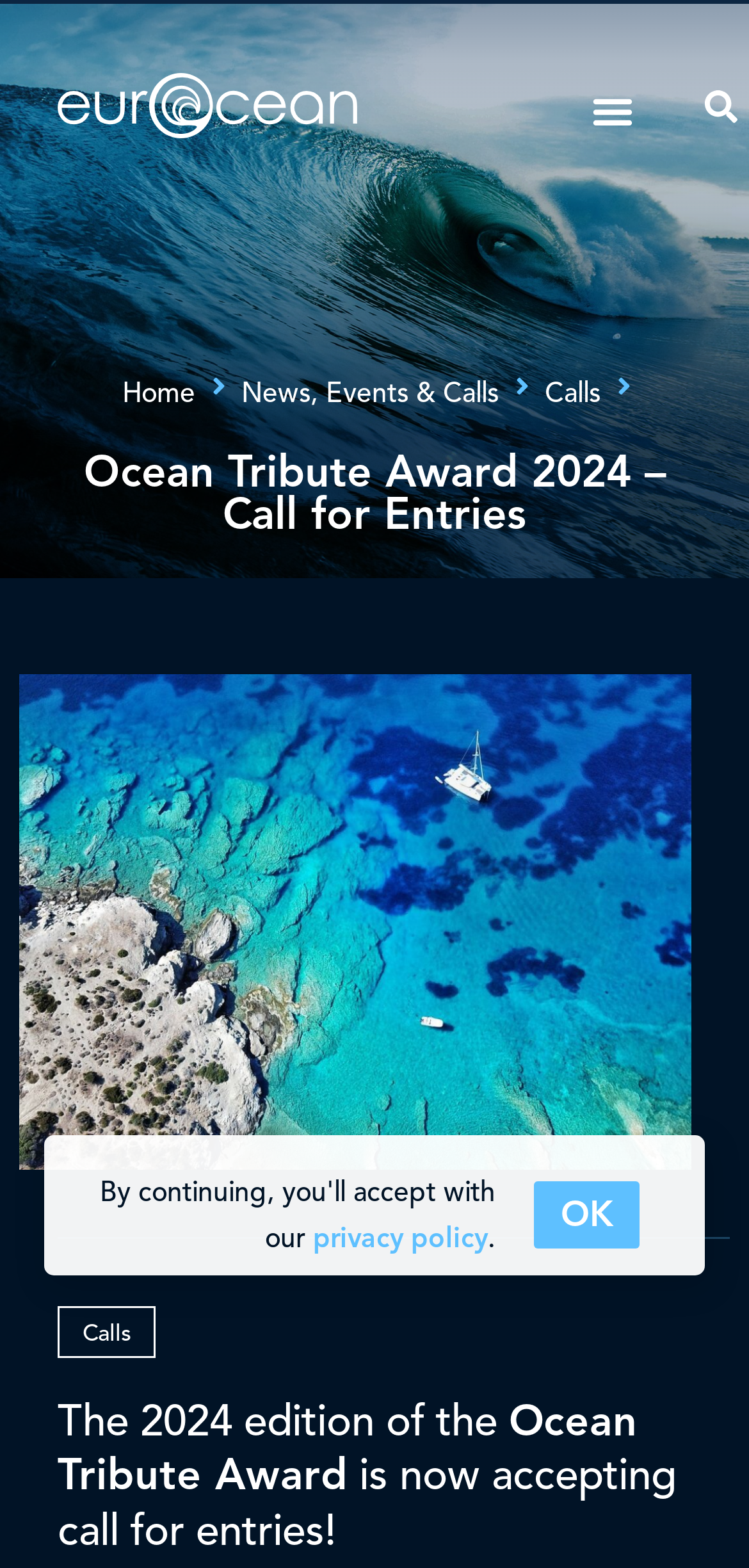Identify the bounding box coordinates for the UI element described by the following text: "Calls". Provide the coordinates as four float numbers between 0 and 1, in the format [left, top, right, bottom].

[0.11, 0.84, 0.174, 0.862]